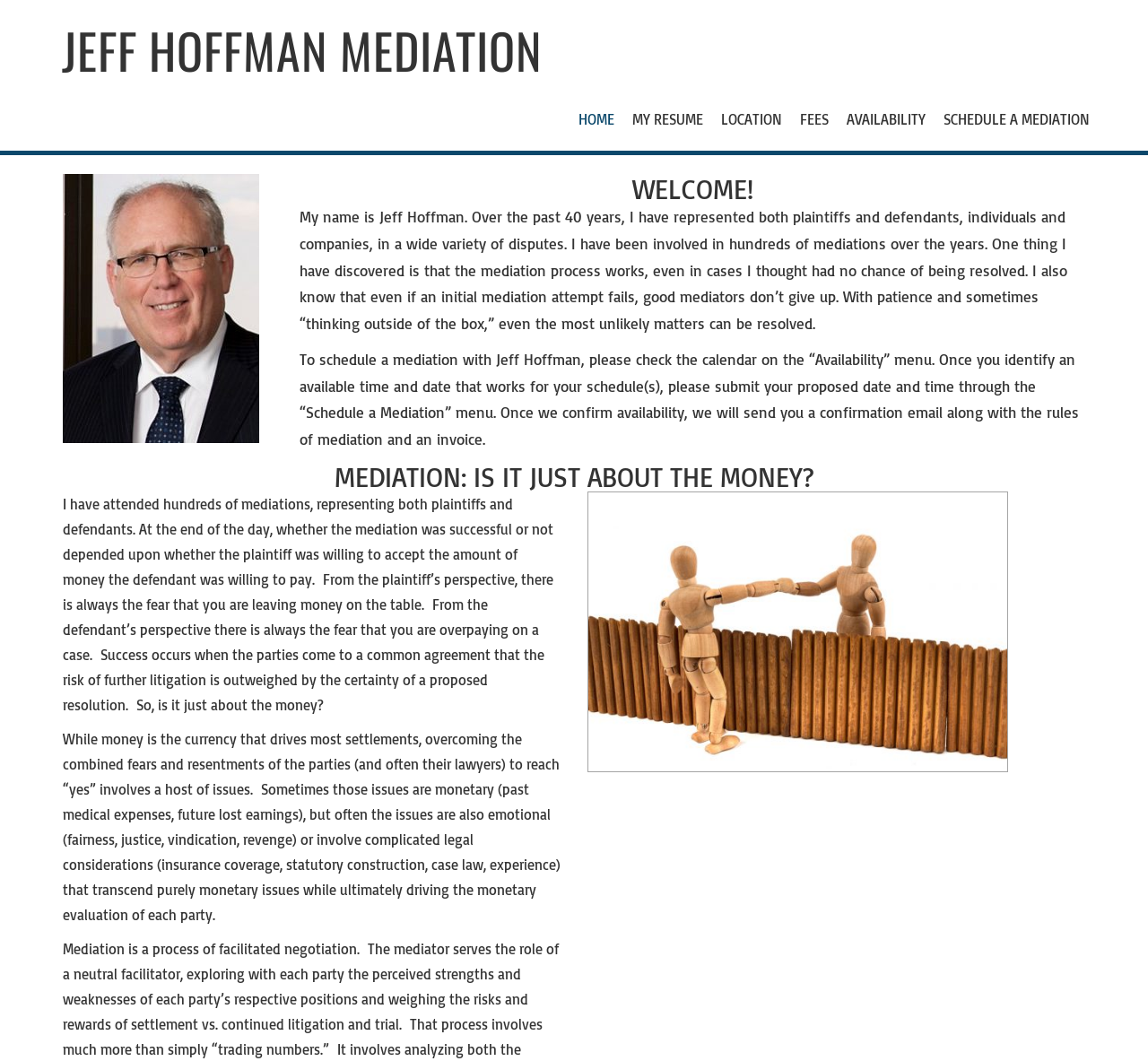Identify the bounding box for the described UI element. Provide the coordinates in (top-left x, top-left y, bottom-right x, bottom-right y) format with values ranging from 0 to 1: Home

[0.496, 0.091, 0.543, 0.134]